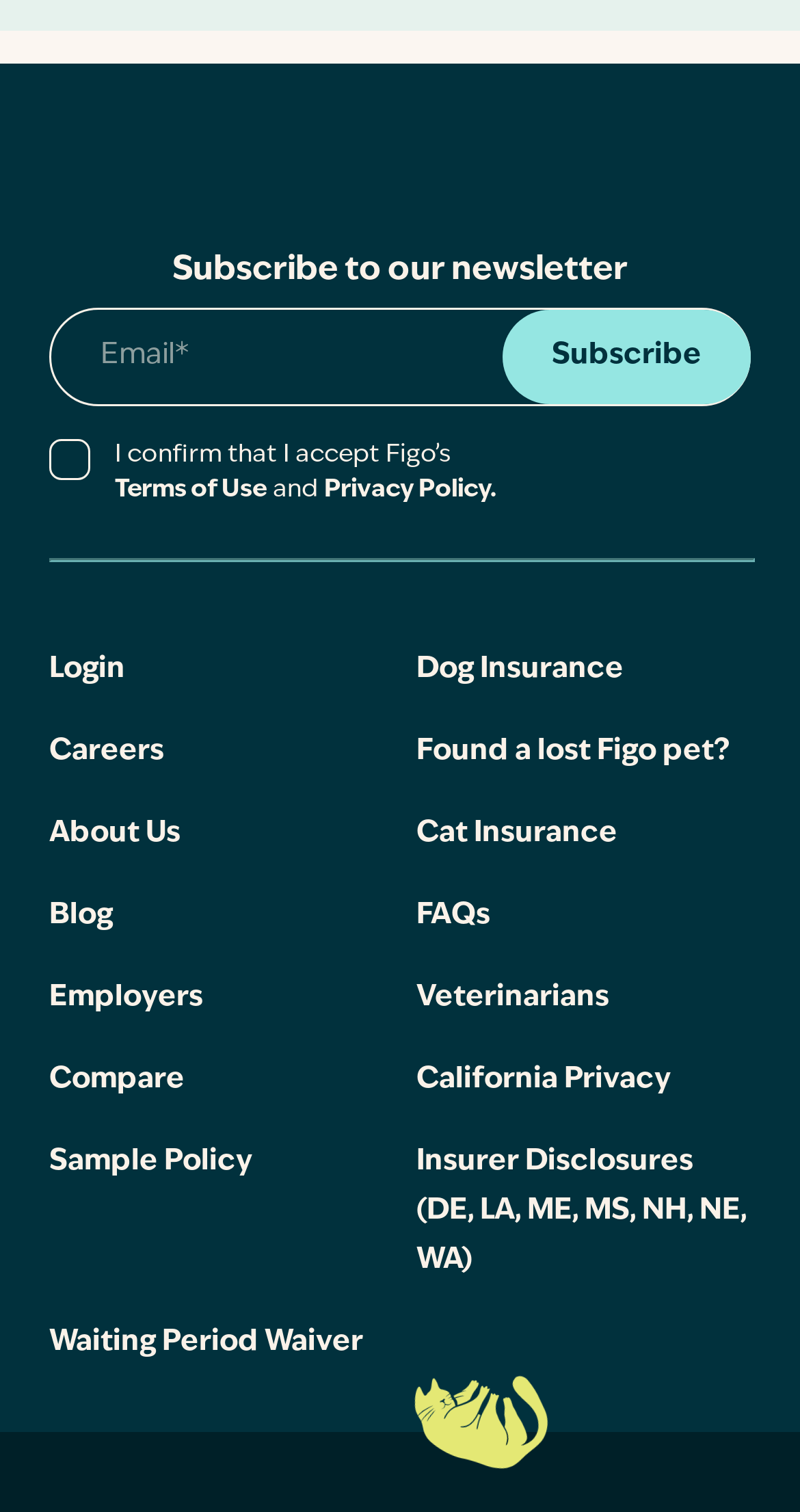Using the description: "Waiting Period Waiver", determine the UI element's bounding box coordinates. Ensure the coordinates are in the format of four float numbers between 0 and 1, i.e., [left, top, right, bottom].

[0.062, 0.878, 0.454, 0.898]